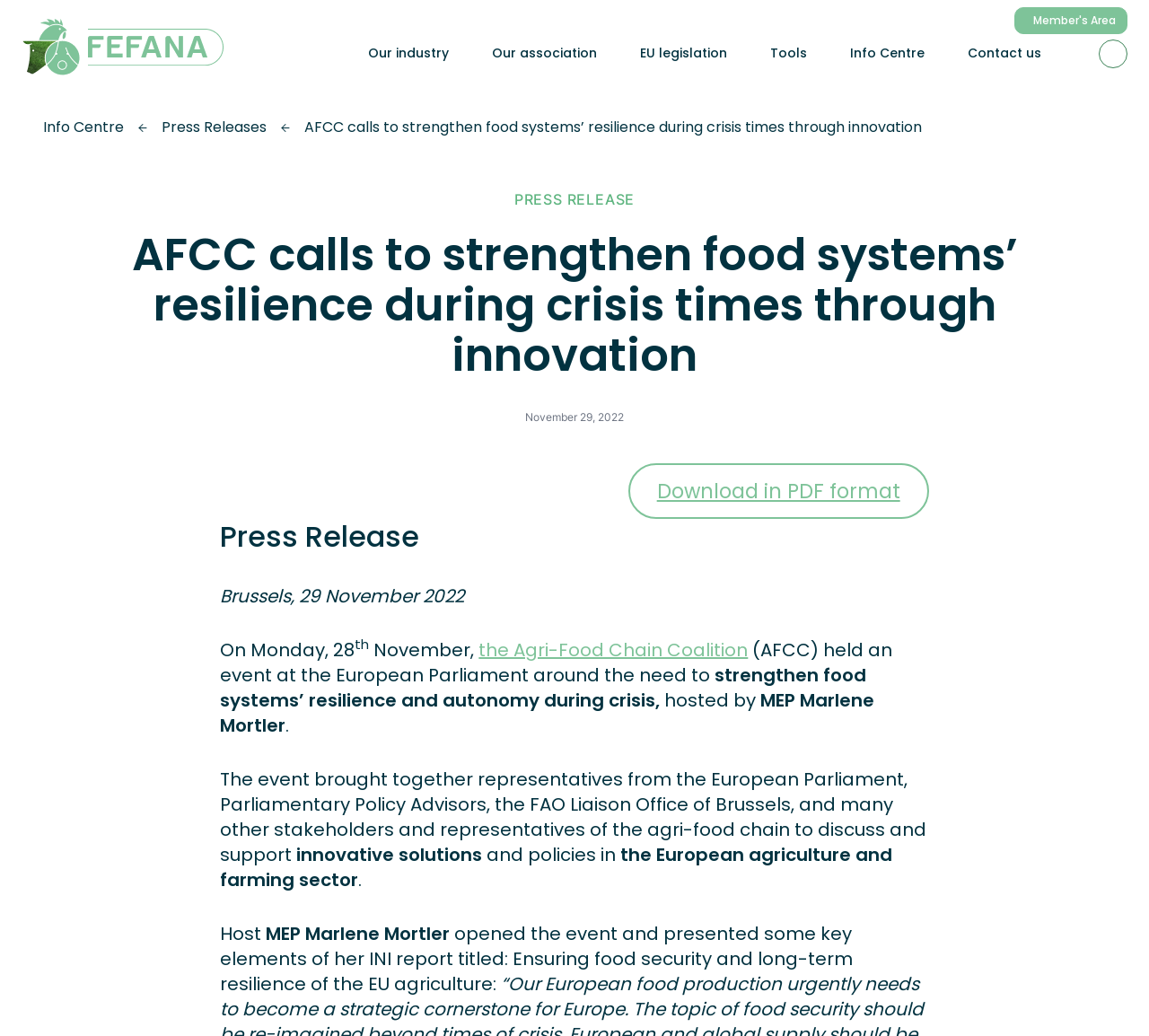What is the format of the downloadable file?
Refer to the image and offer an in-depth and detailed answer to the question.

The format of the downloadable file can be found in the link 'Download in PDF format'.